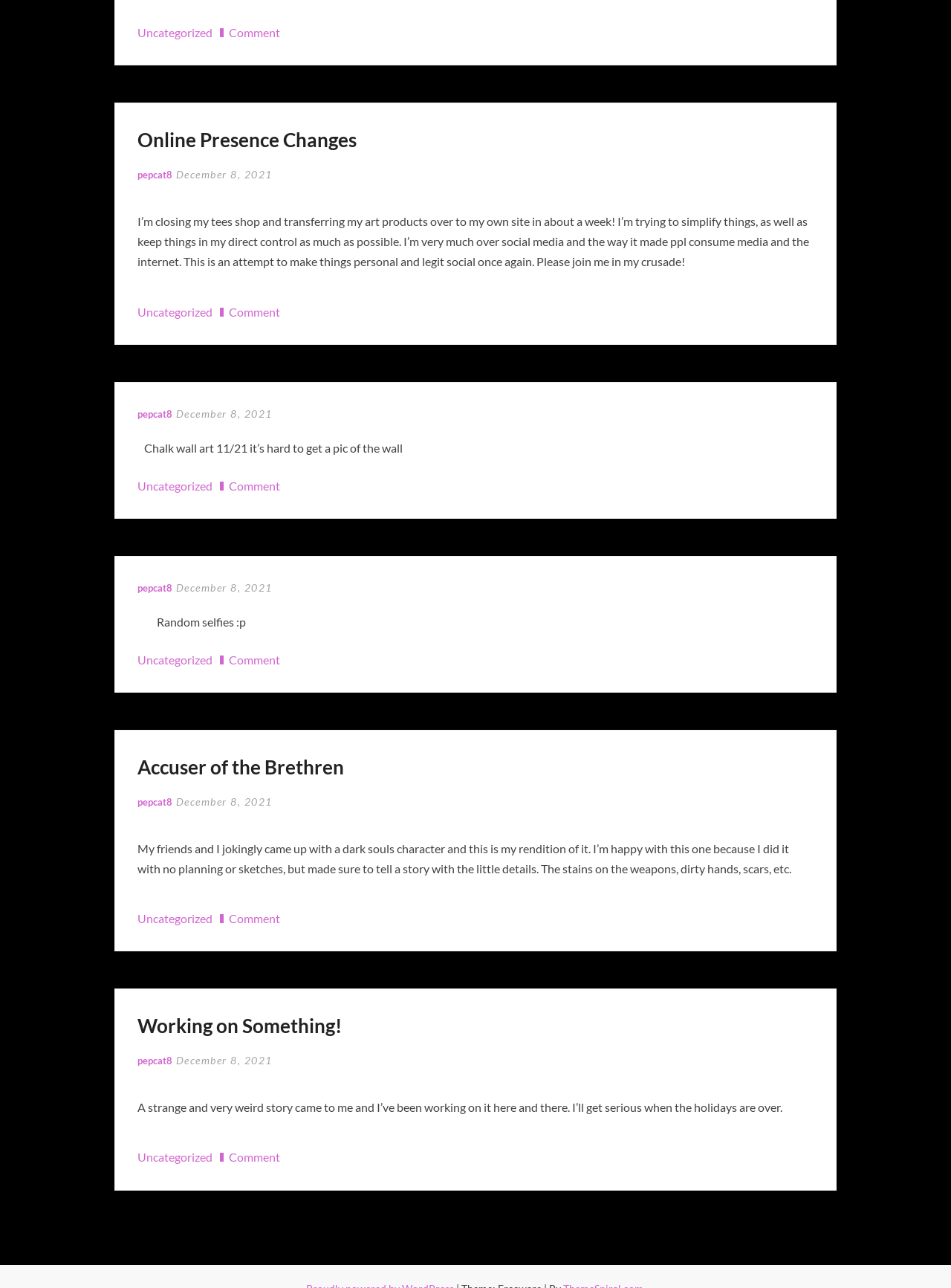What is the topic of the third article?
Kindly offer a comprehensive and detailed response to the question.

The figcaption element in the third article contains the text 'Random selfies :p', indicating that the topic of the third article is random selfies.